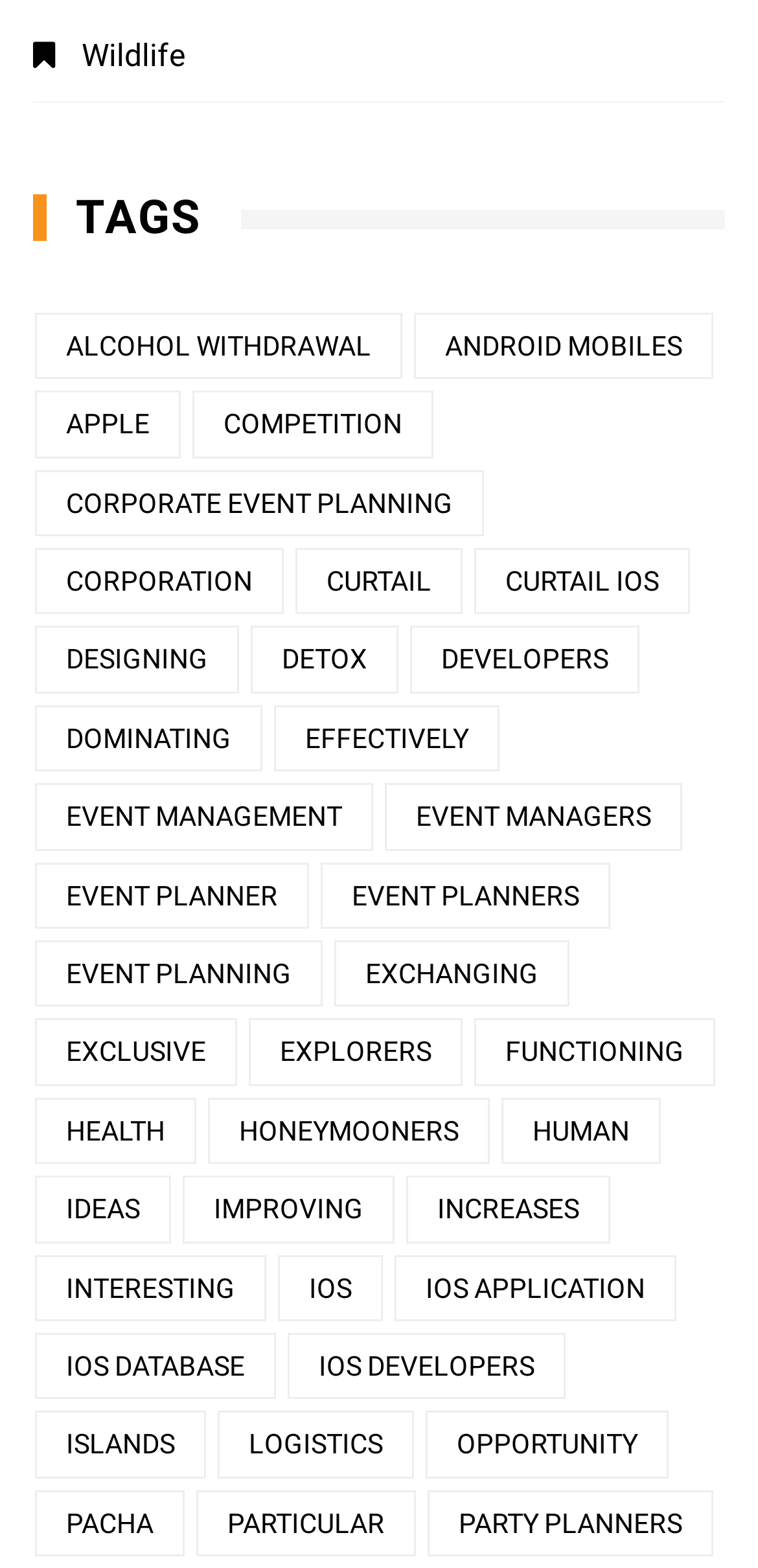What is the purpose of the links on this webpage? Observe the screenshot and provide a one-word or short phrase answer.

To provide information